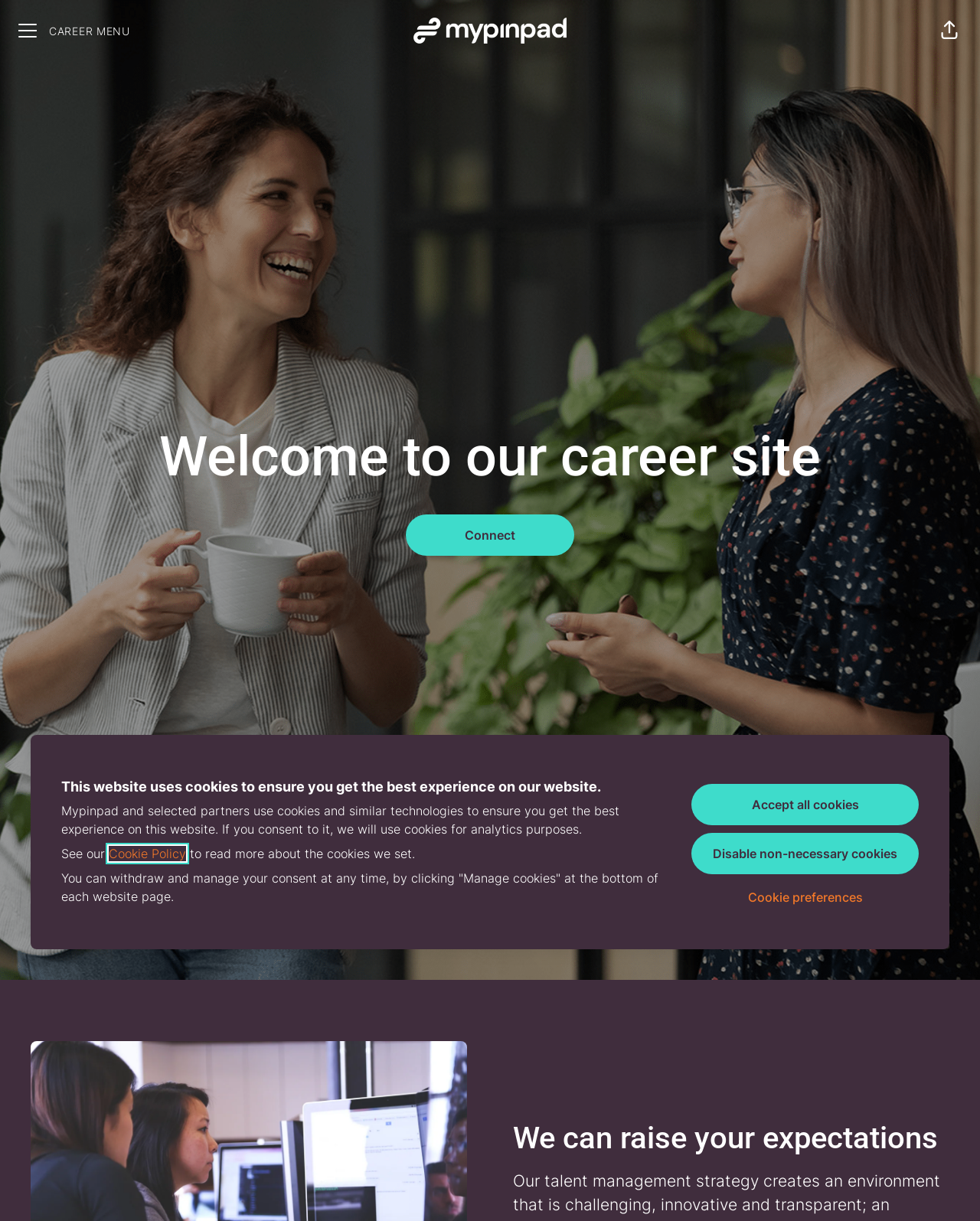Please specify the bounding box coordinates for the clickable region that will help you carry out the instruction: "Visit the Mypinpad career site".

[0.422, 0.003, 0.578, 0.048]